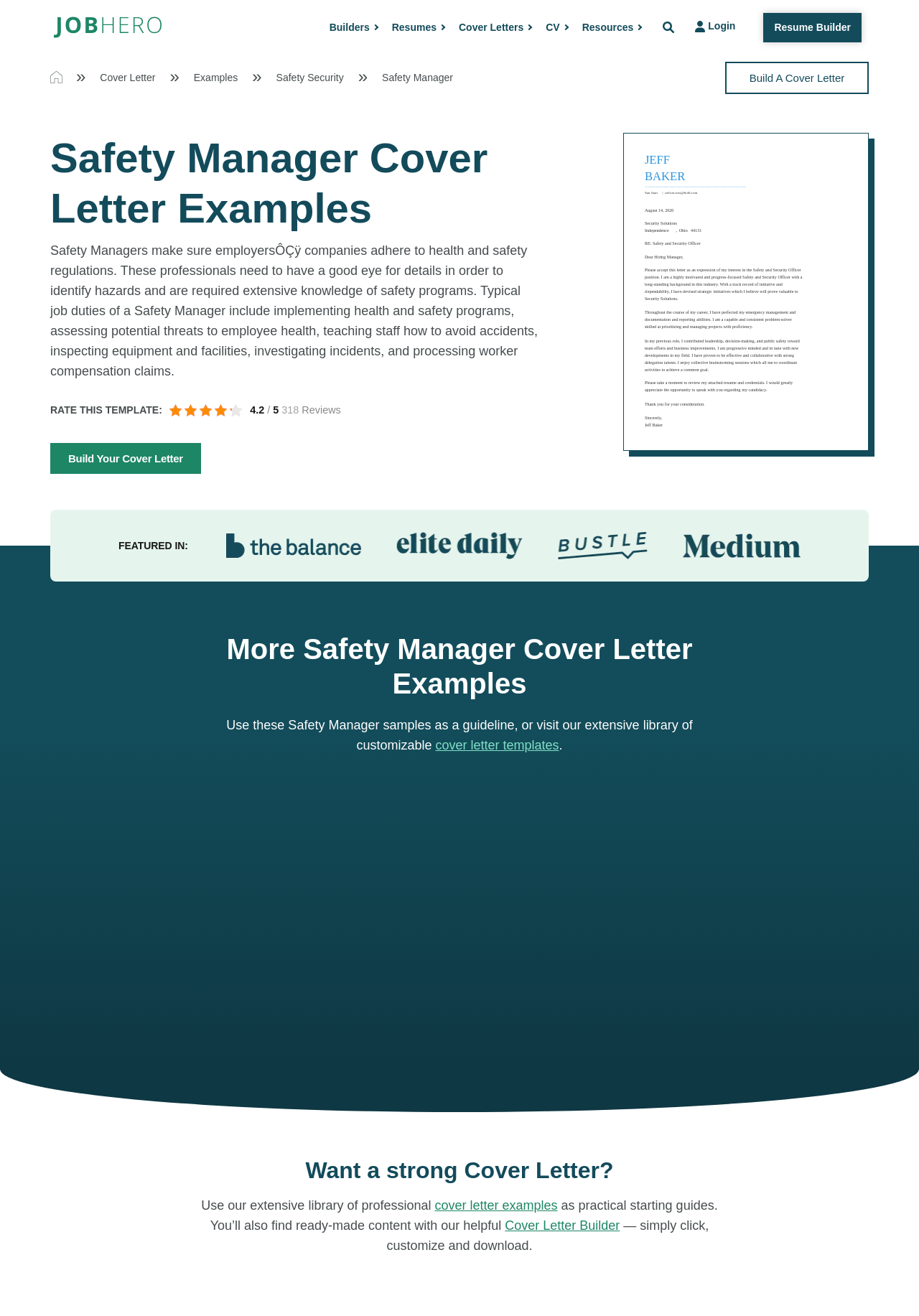Illustrate the webpage's structure and main components comprehensively.

This webpage is focused on providing resources and guidance for creating a safety manager cover letter. At the top, there is a header section with links to various resources, including "Builders", "Resumes", "Cover Letters", "CV", and "Resources". There is also a "Login" button and a "Resume Builder" link.

Below the header, there is a breadcrumb navigation section with a "Home" link. Next to it, there is a title "Cover Letter" and links to "Examples" and "Safety Security" categories.

The main content of the page is divided into sections. The first section has a heading "Safety Manager Cover Letter Examples" and a brief description of the role of a safety manager. Below this, there is a template rating section with a rating of 4.2 out of 5 and a count of 318 ratings.

To the right of the rating section, there is a call-to-action button "Build Your Cover Letter" and an image of a safety manager cover letter example. Below this, there is a "FEATURED IN" section with a logo and a heading "More Safety Manager Cover Letter Examples".

The next section has a heading "More Safety Manager Cover Letter Examples" and a brief description of how to use the provided samples as a guideline. There is also a link to a library of customizable cover letter templates.

Finally, there is a section with a heading "Want a strong Cover Letter?" and a brief description of how to use the website's resources to create a professional cover letter. There are links to cover letter examples and a Cover Letter Builder tool.